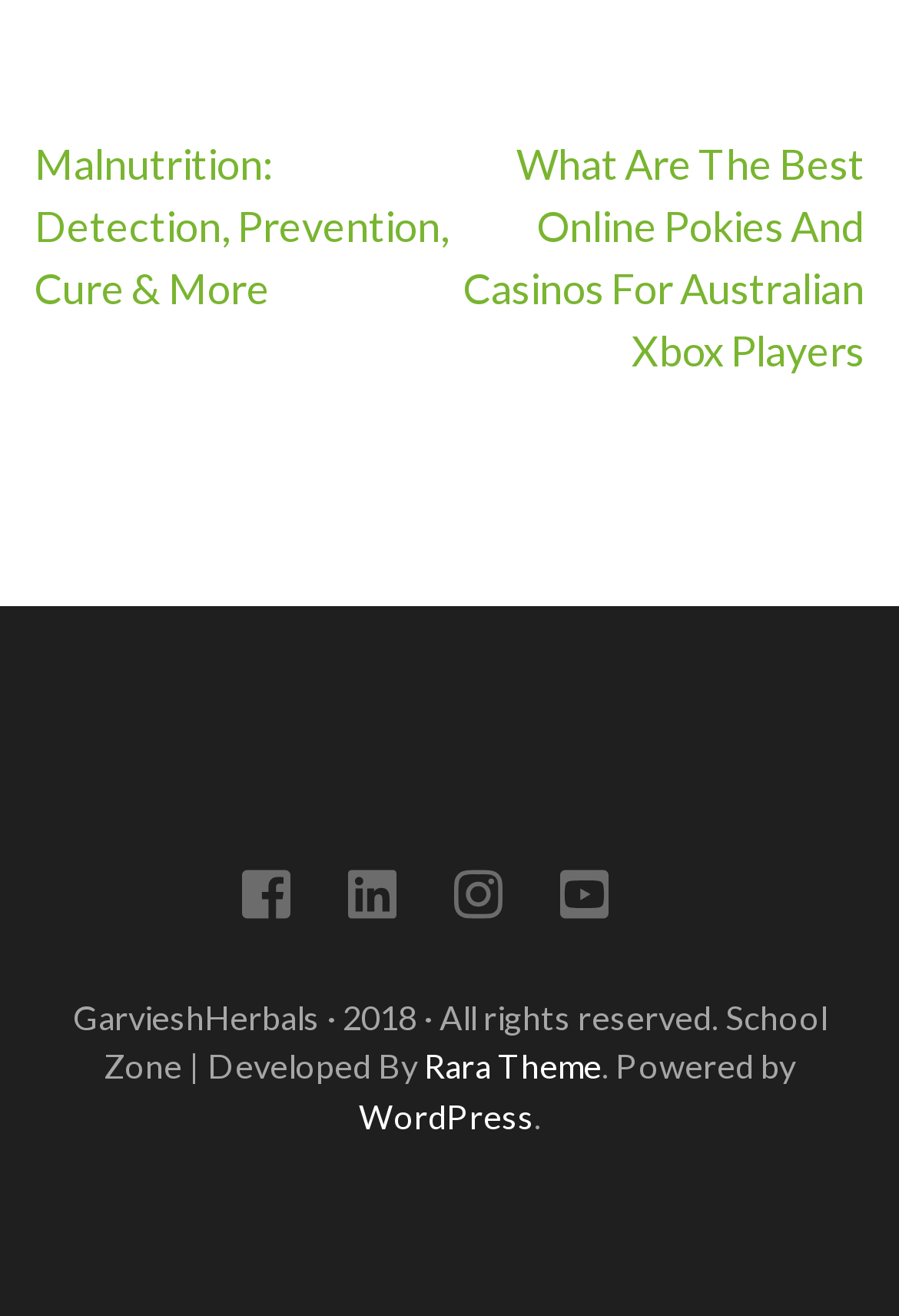What is the name of the theme used?
Carefully analyze the image and provide a detailed answer to the question.

I looked at the footer section of the webpage and found the text 'School Zone | Developed By' followed by a link 'Rara Theme', which indicates that the theme used is Rara Theme.